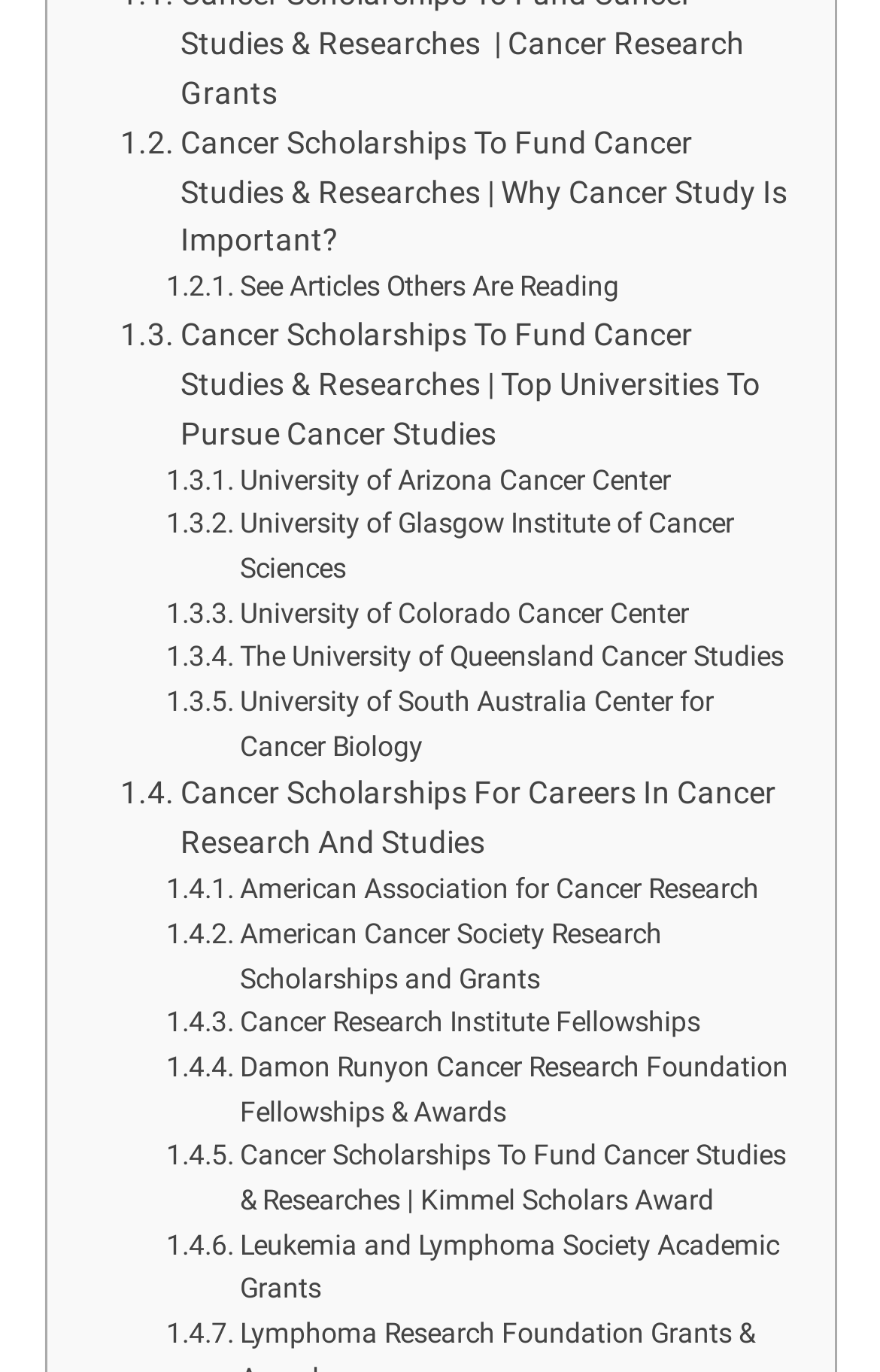Pinpoint the bounding box coordinates of the area that should be clicked to complete the following instruction: "Check American Association for Cancer Research". The coordinates must be given as four float numbers between 0 and 1, i.e., [left, top, right, bottom].

[0.189, 0.634, 0.862, 0.666]